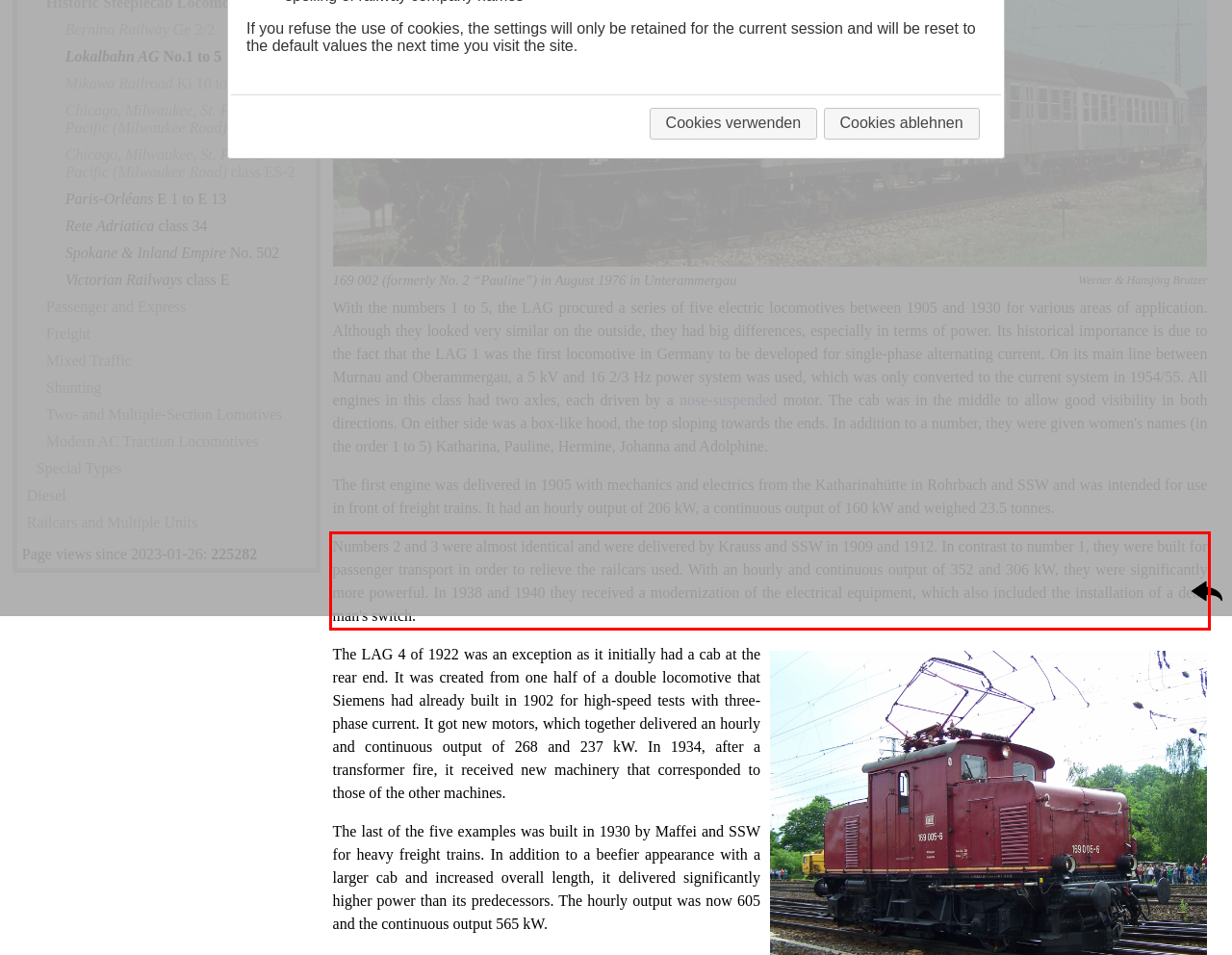You have a screenshot of a webpage, and there is a red bounding box around a UI element. Utilize OCR to extract the text within this red bounding box.

Numbers 2 and 3 were almost identical and were delivered by Krauss and SSW in 1909 and 1912. In contrast to number 1, they were built for passenger transport in order to relieve the railcars used. With an hourly and continuous output of 352 and 306 kW, they were significantly more powerful. In 1938 and 1940 they received a modernization of the electrical equipment, which also included the installation of a dead man's switch.